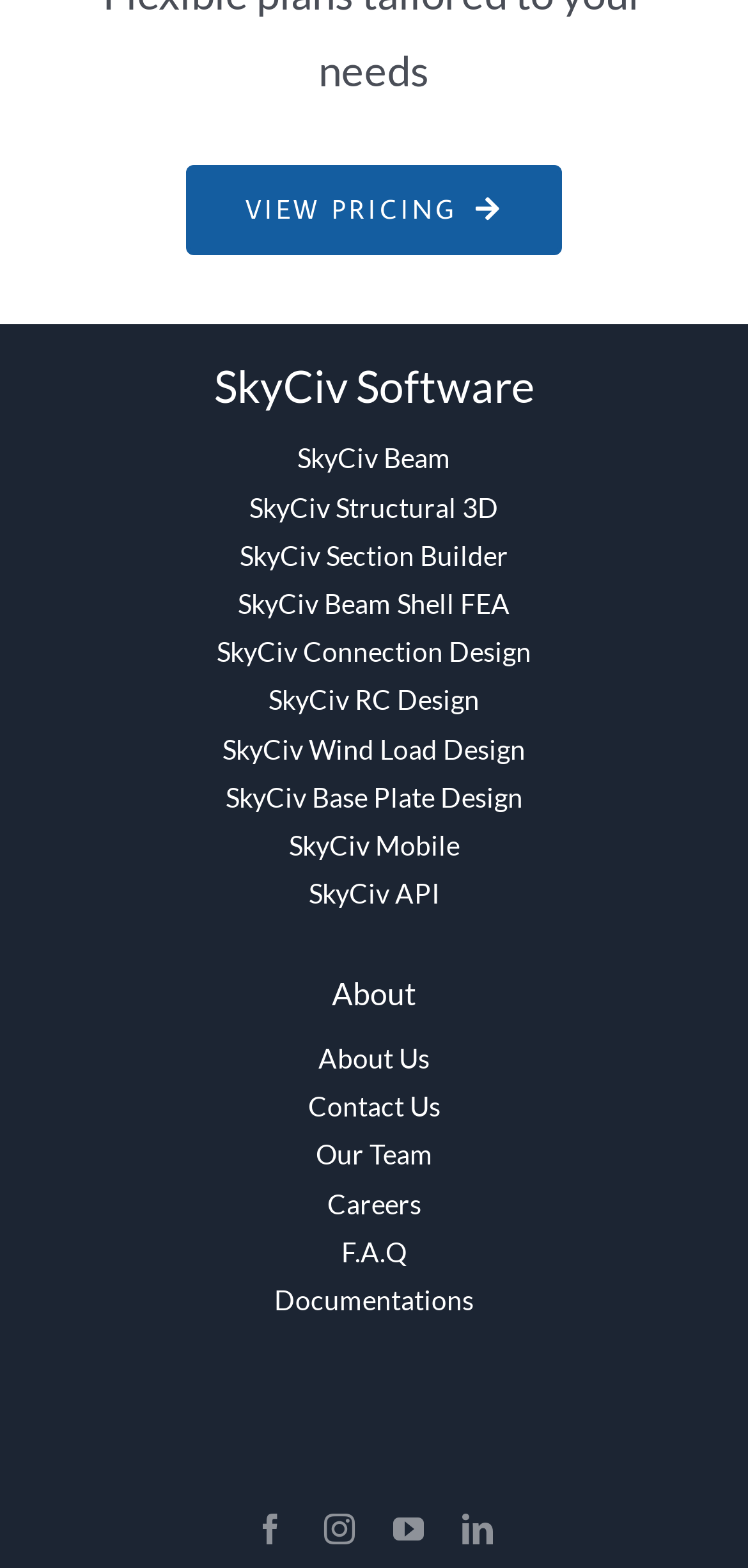Find the bounding box coordinates for the area you need to click to carry out the instruction: "Read about the company". The coordinates should be four float numbers between 0 and 1, indicated as [left, top, right, bottom].

[0.08, 0.622, 0.92, 0.647]